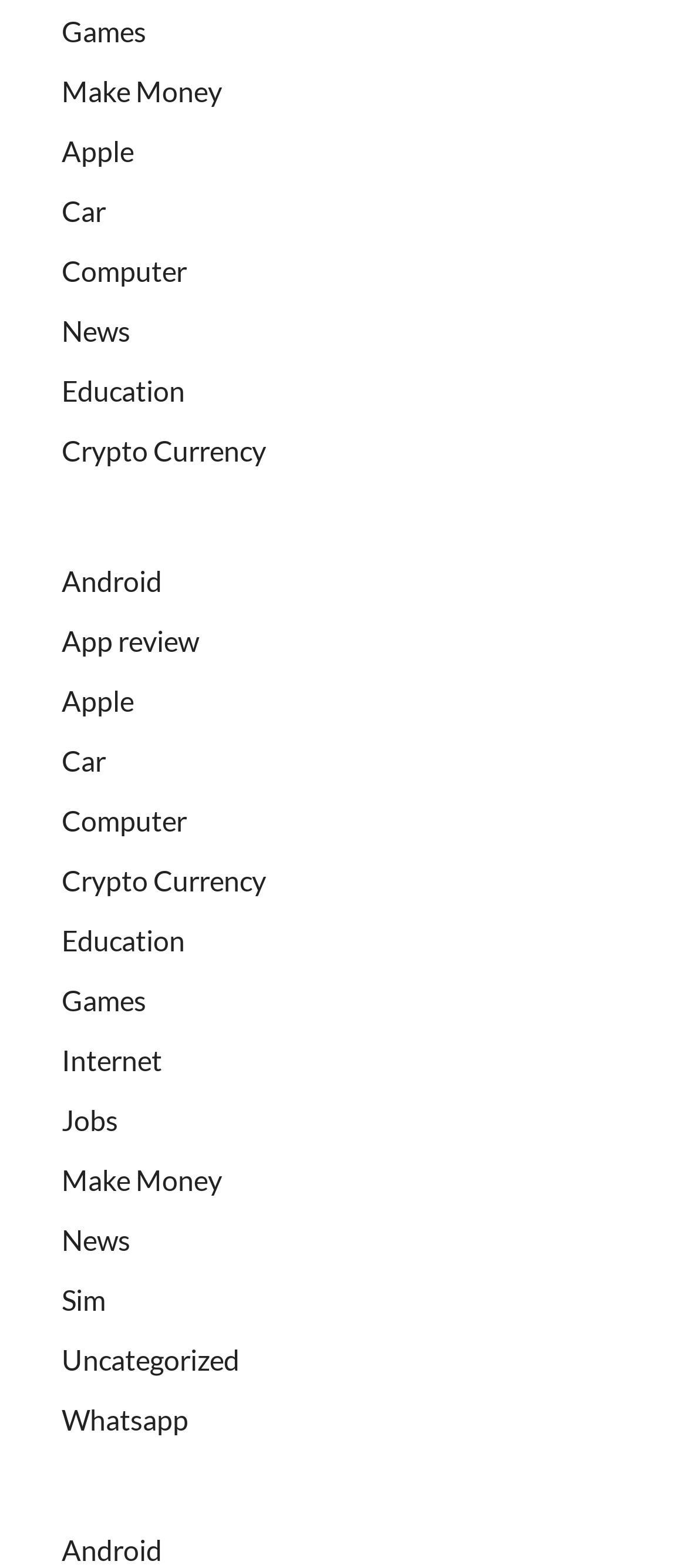Please identify the bounding box coordinates of the clickable area that will fulfill the following instruction: "Click on Games". The coordinates should be in the format of four float numbers between 0 and 1, i.e., [left, top, right, bottom].

[0.09, 0.009, 0.213, 0.03]